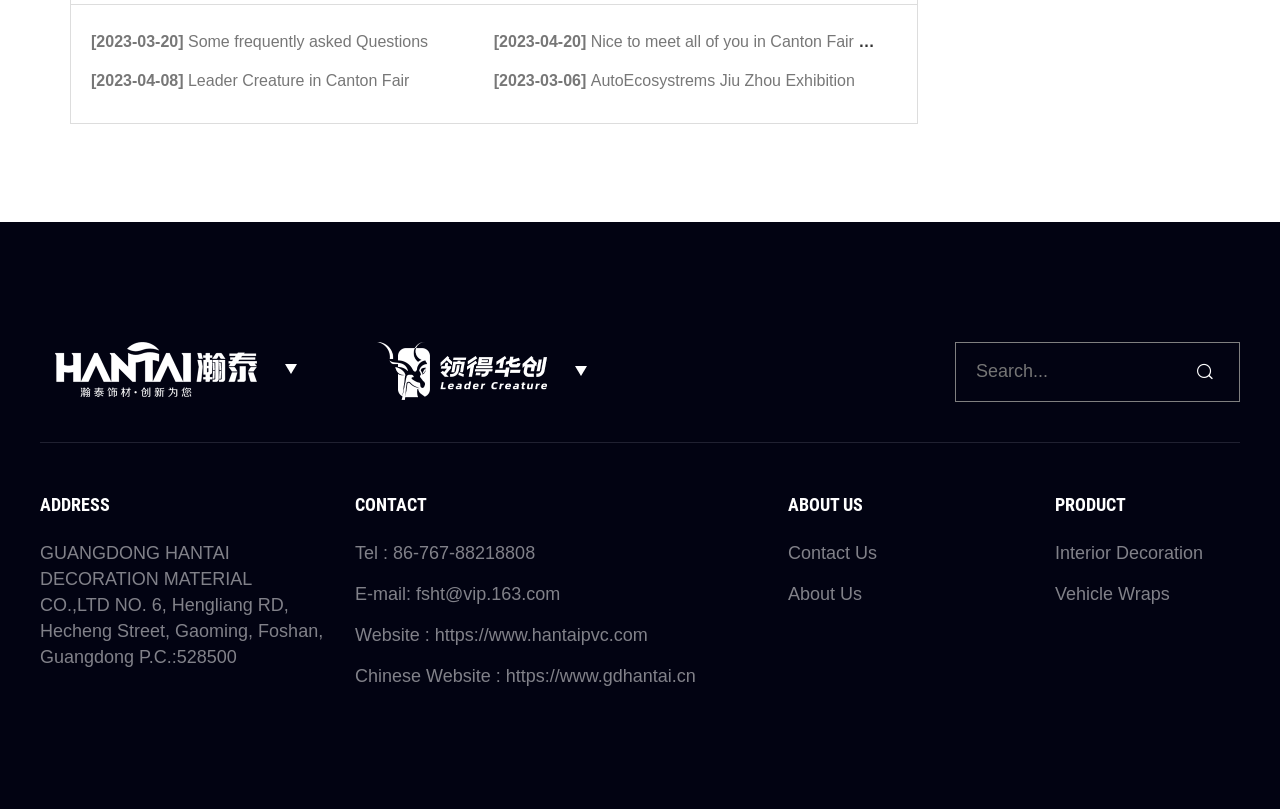Identify the bounding box coordinates of the section that should be clicked to achieve the task described: "View 2009".

None